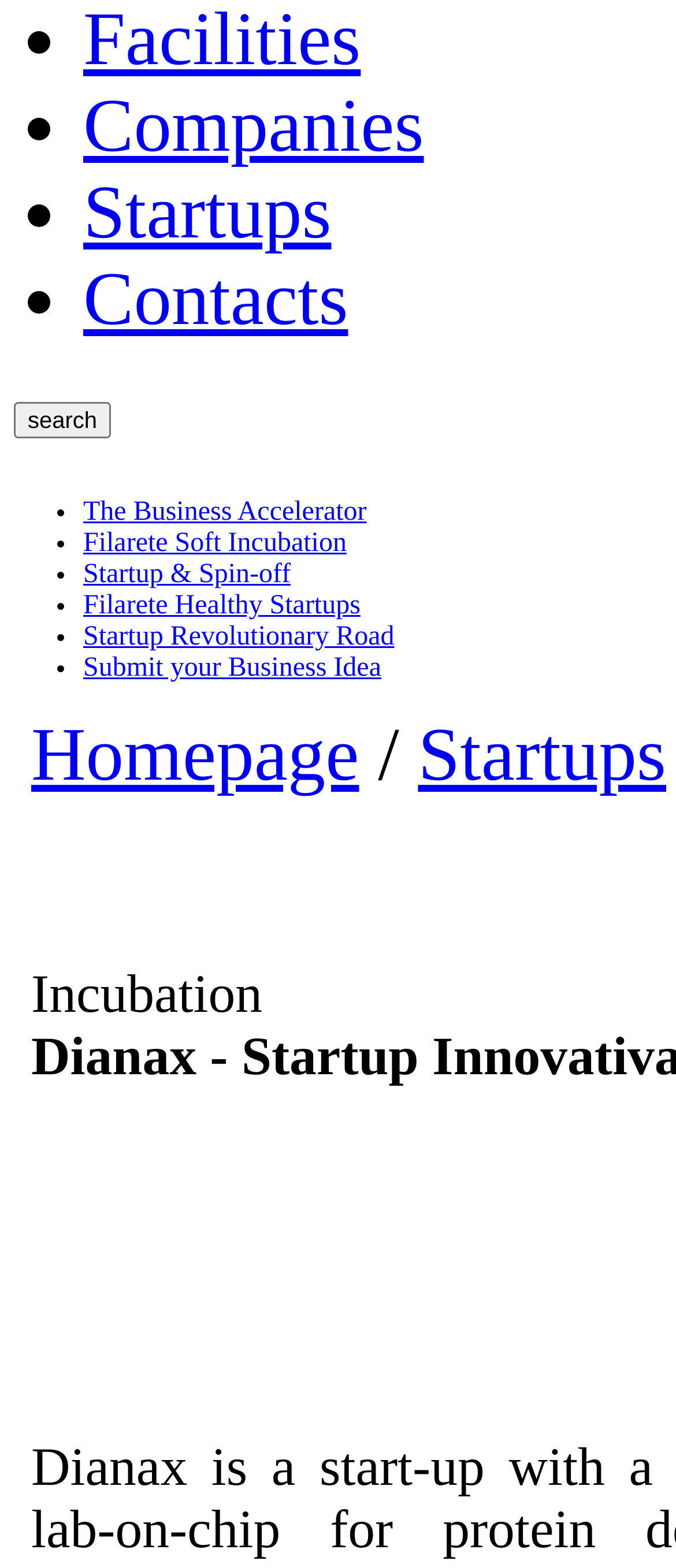Given the element description: "value="search"", predict the bounding box coordinates of this UI element. The coordinates must be four float numbers between 0 and 1, given as [left, top, right, bottom].

[0.021, 0.256, 0.164, 0.28]